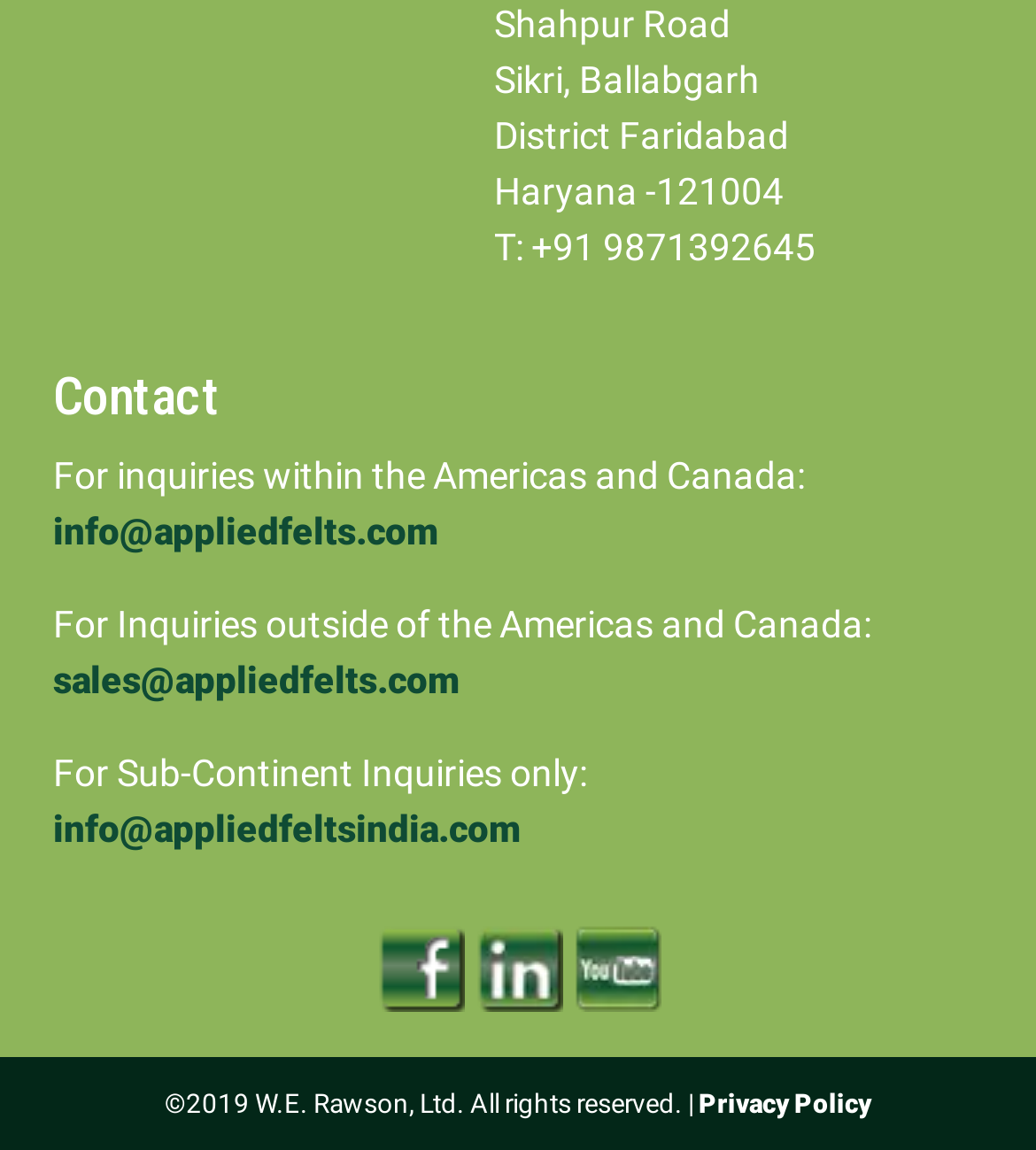What is the link to the privacy policy?
Identify the answer in the screenshot and reply with a single word or phrase.

Privacy Policy